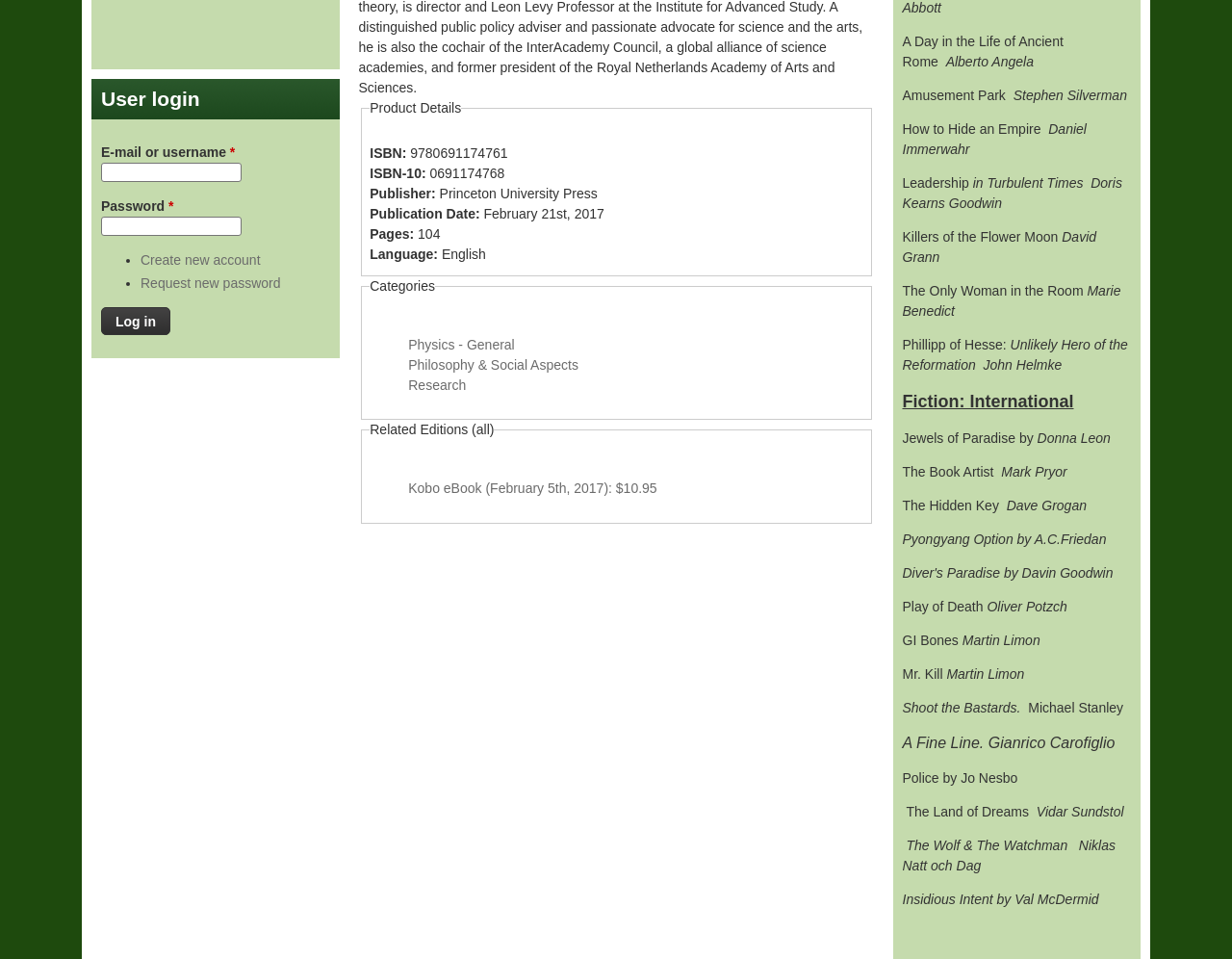Find the bounding box coordinates for the area that must be clicked to perform this action: "Request new password".

[0.114, 0.287, 0.228, 0.303]